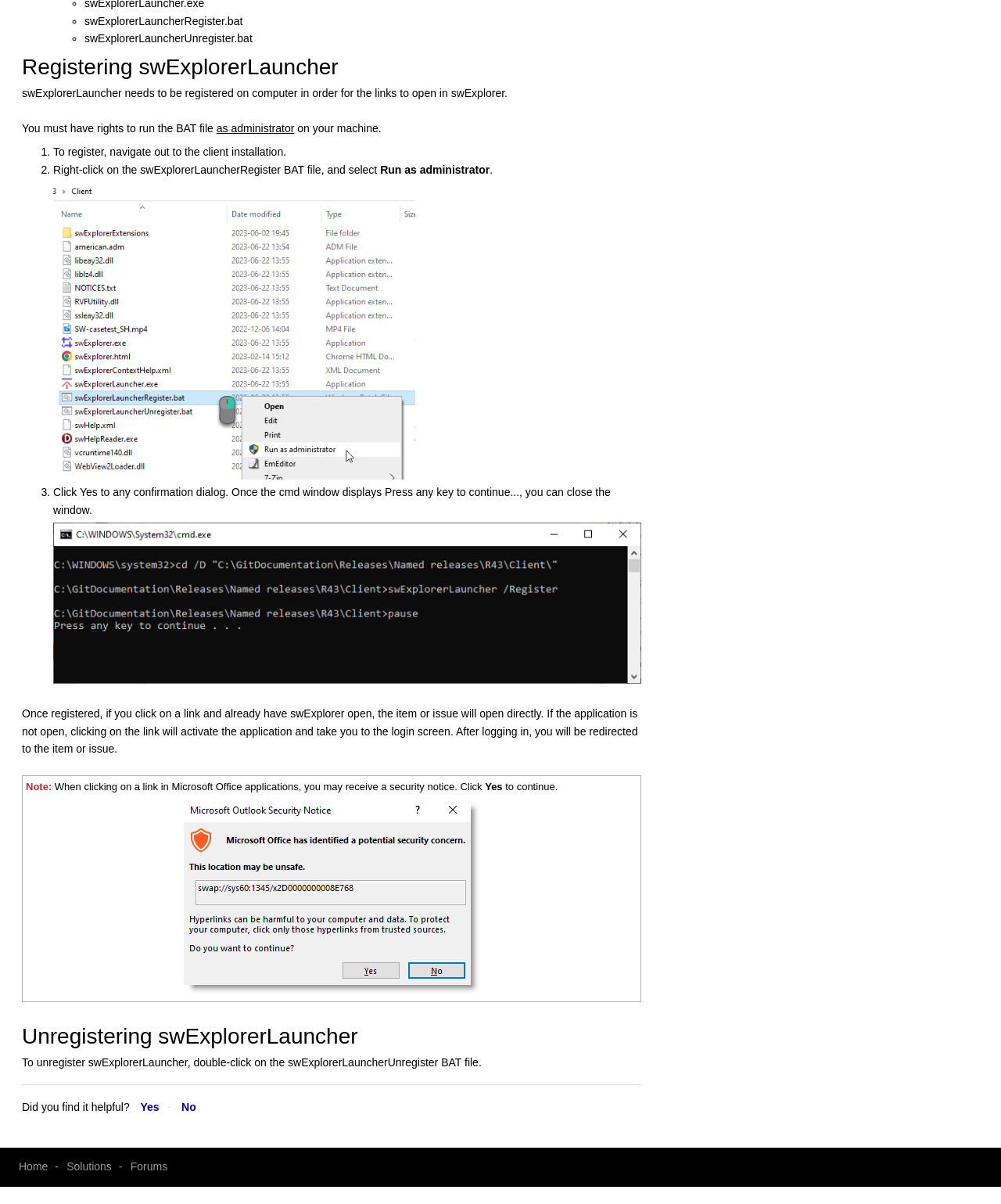Please provide the bounding box coordinate of the region that matches the element description: Home. Coordinates should be in the format (top-left x, top-left y, bottom-right x, bottom-right y) and all values should be between 0 and 1.

[0.019, 0.964, 0.048, 0.974]